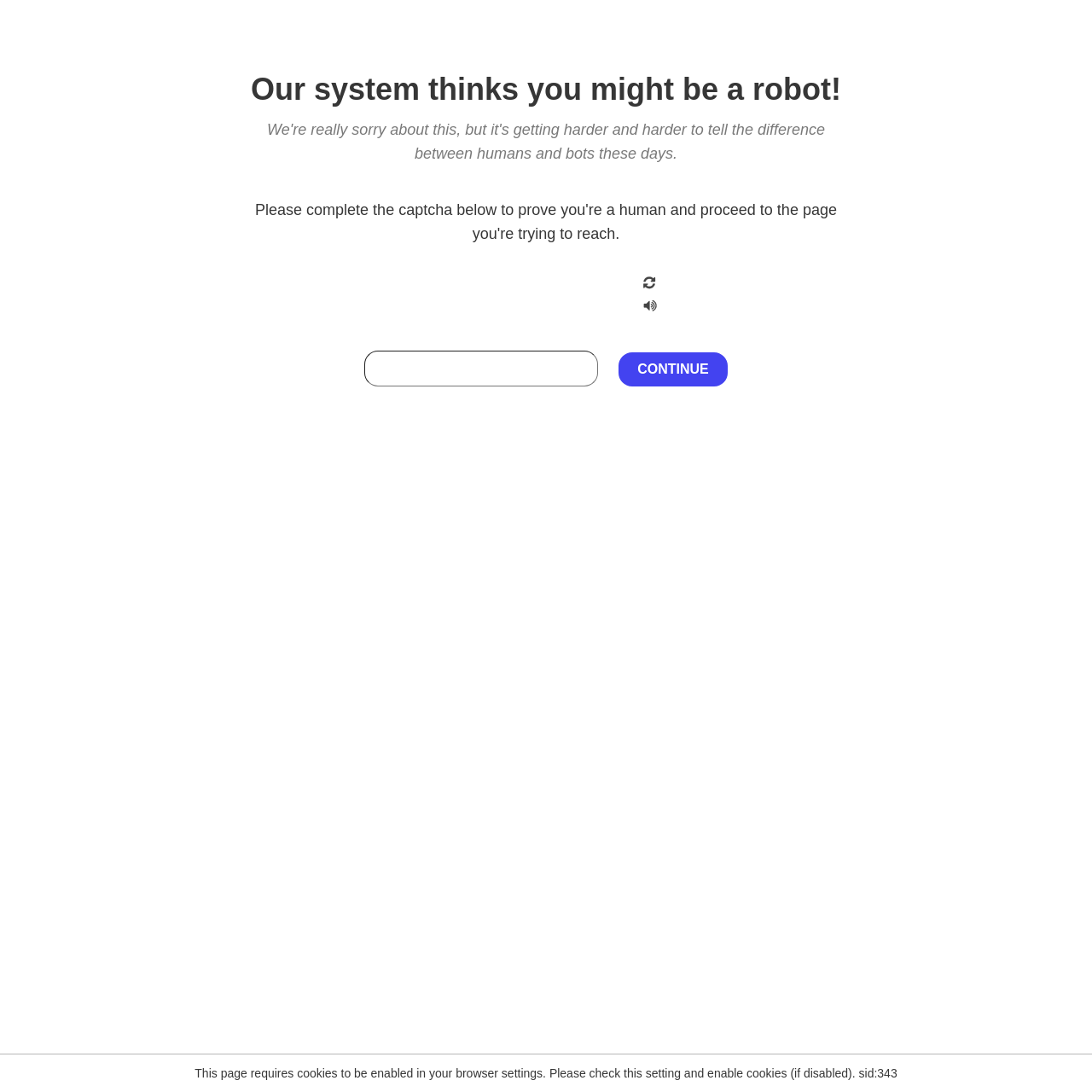What is the purpose of the textbox?
Refer to the image and provide a one-word or short phrase answer.

Enter CAPTCHA code